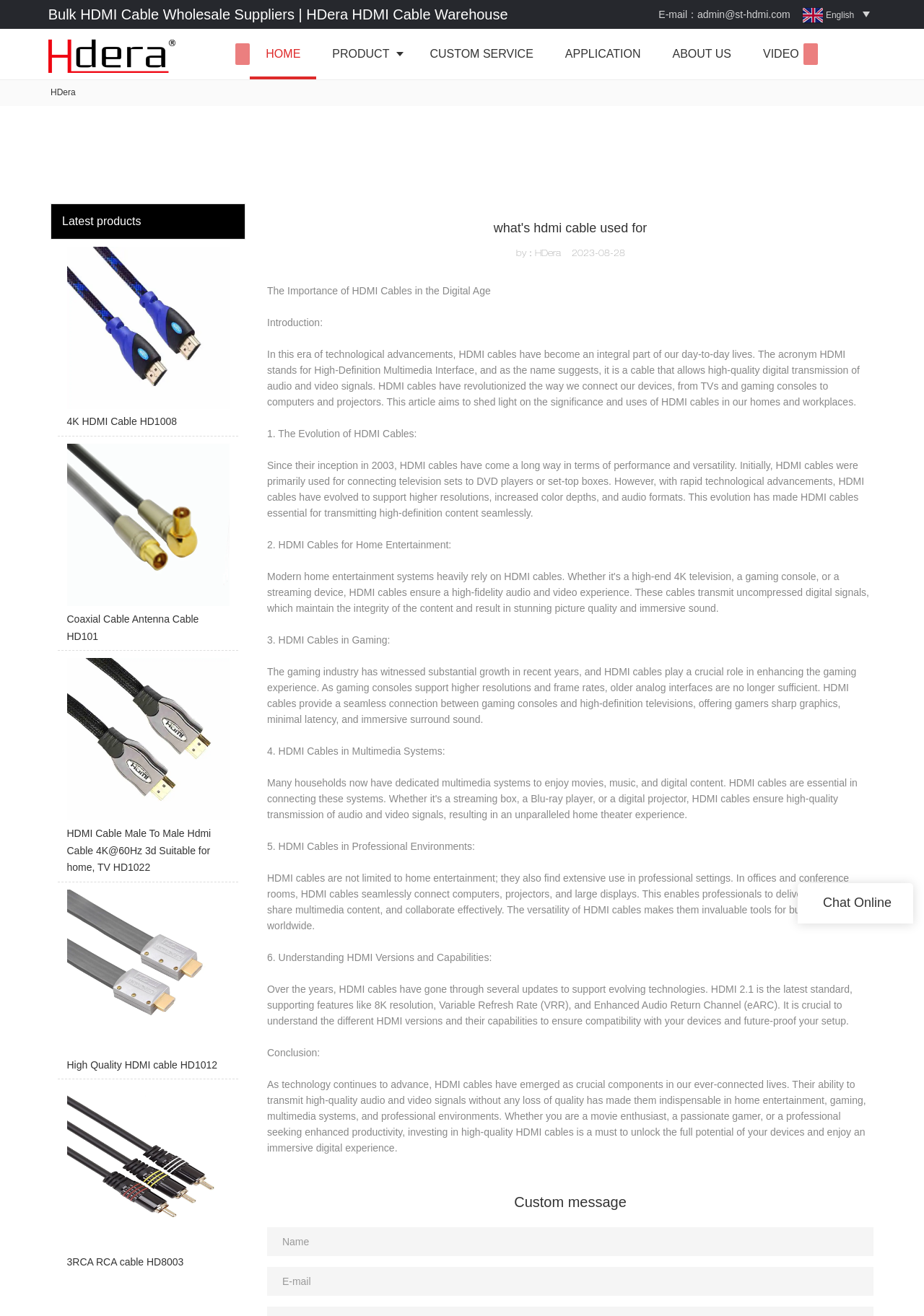Provide a one-word or brief phrase answer to the question:
What is the name of the company mentioned on the webpage?

HDera